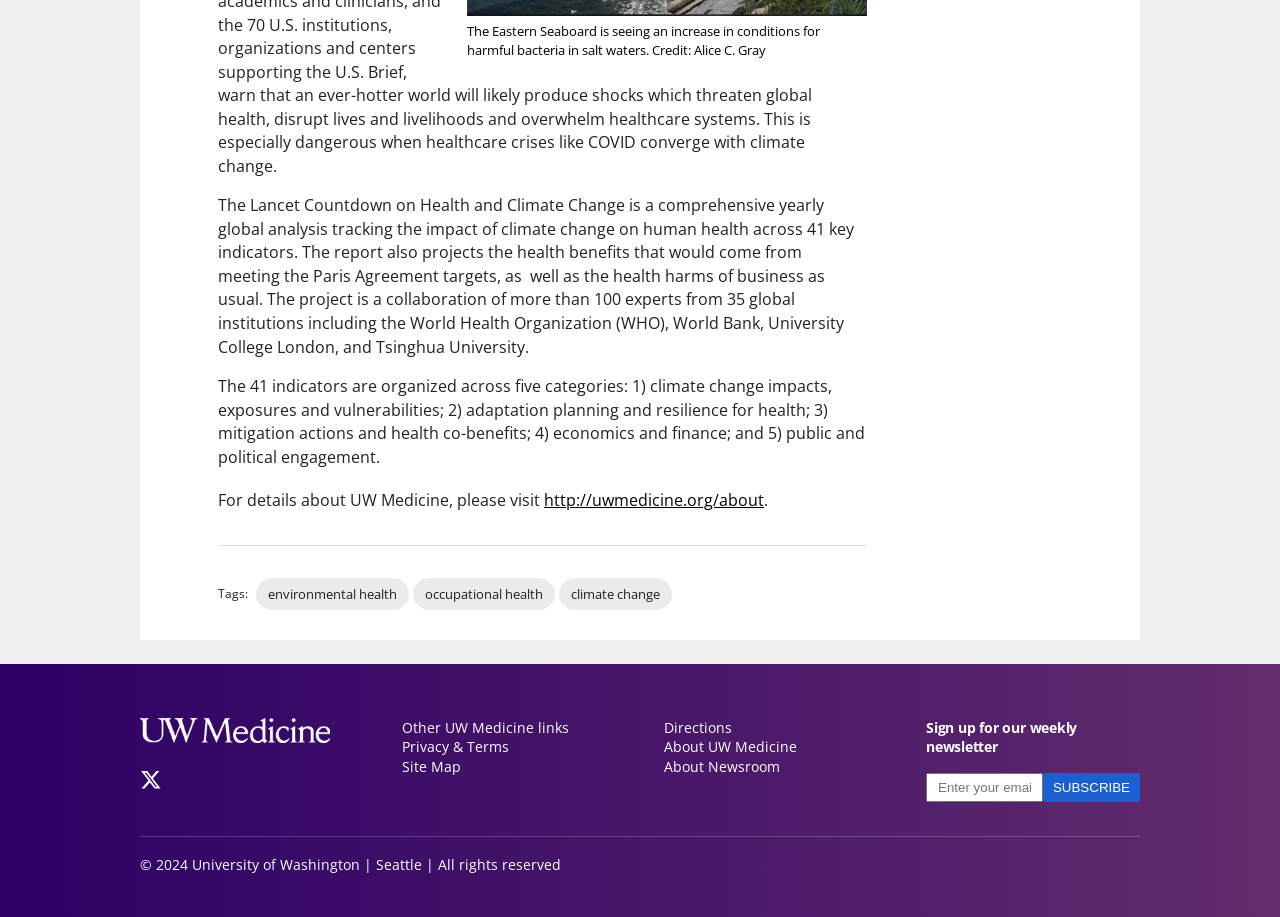What is the purpose of the UW Medicine link?
Kindly offer a detailed explanation using the data available in the image.

The UW Medicine link is likely to provide information about UW Medicine, as it is mentioned in the footer section of the webpage, along with other links such as 'About Newsroom', 'Directions', and 'Site Map'.